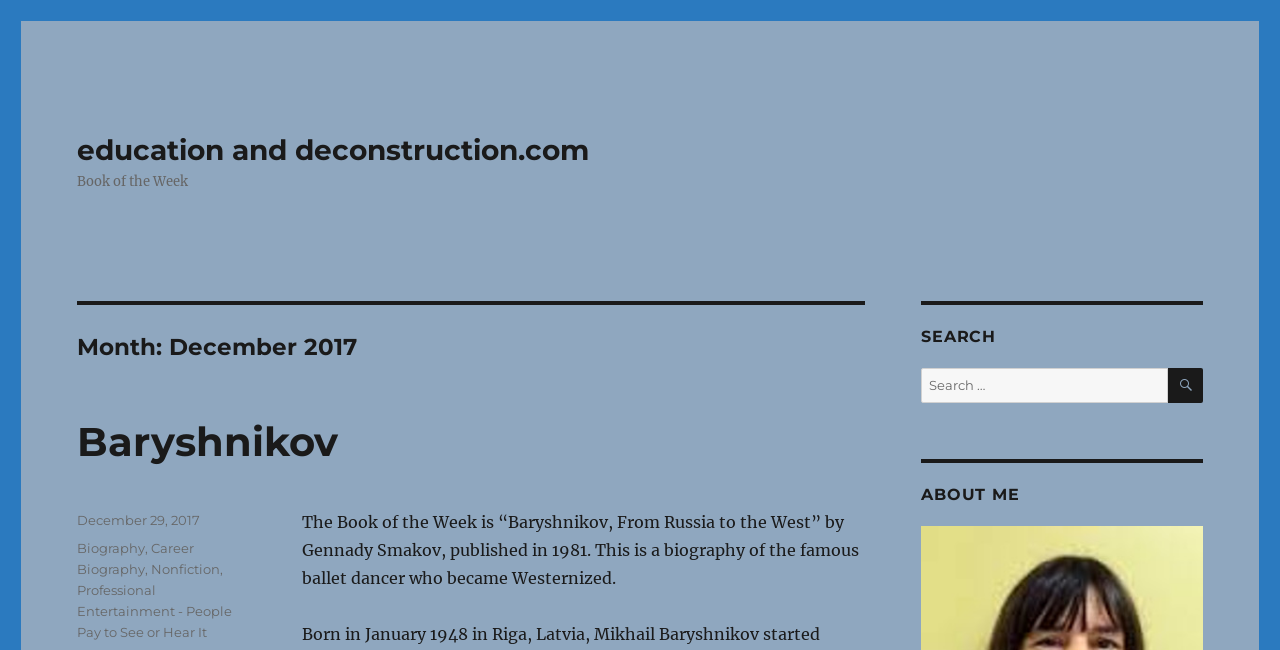What is the book of the week?
Refer to the image and give a detailed answer to the query.

The question asks about the book of the week, which can be found in the header section of the webpage. The header section contains a heading 'Month: December 2017' and a subheading 'Baryshnikov', which is also a link. Below this heading, there is a static text describing the book, which is 'The Book of the Week is “Baryshnikov, From Russia to the West” by Gennady Smakov, published in 1981.' Therefore, the answer is 'Baryshnikov'.